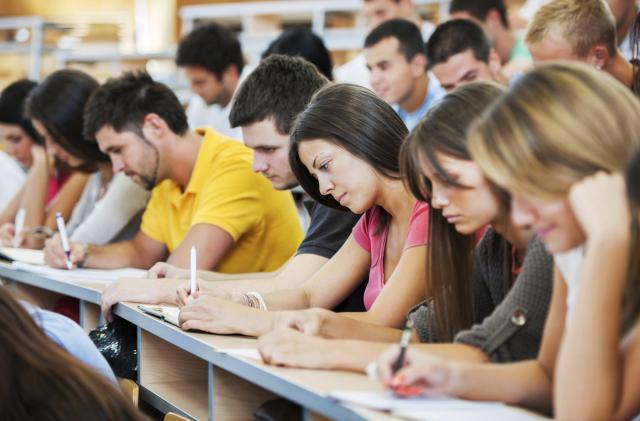Based on the image, provide a detailed response to the question:
Are the students in the classroom working individually?

The caption describes the atmosphere in the classroom as conveying a sense of determination and dedication, and the students are shown to be working together, with some exhibiting a mix of concentration and collaboration. This suggests that the students are not working individually, but rather, they are working together and supporting each other in their studies.